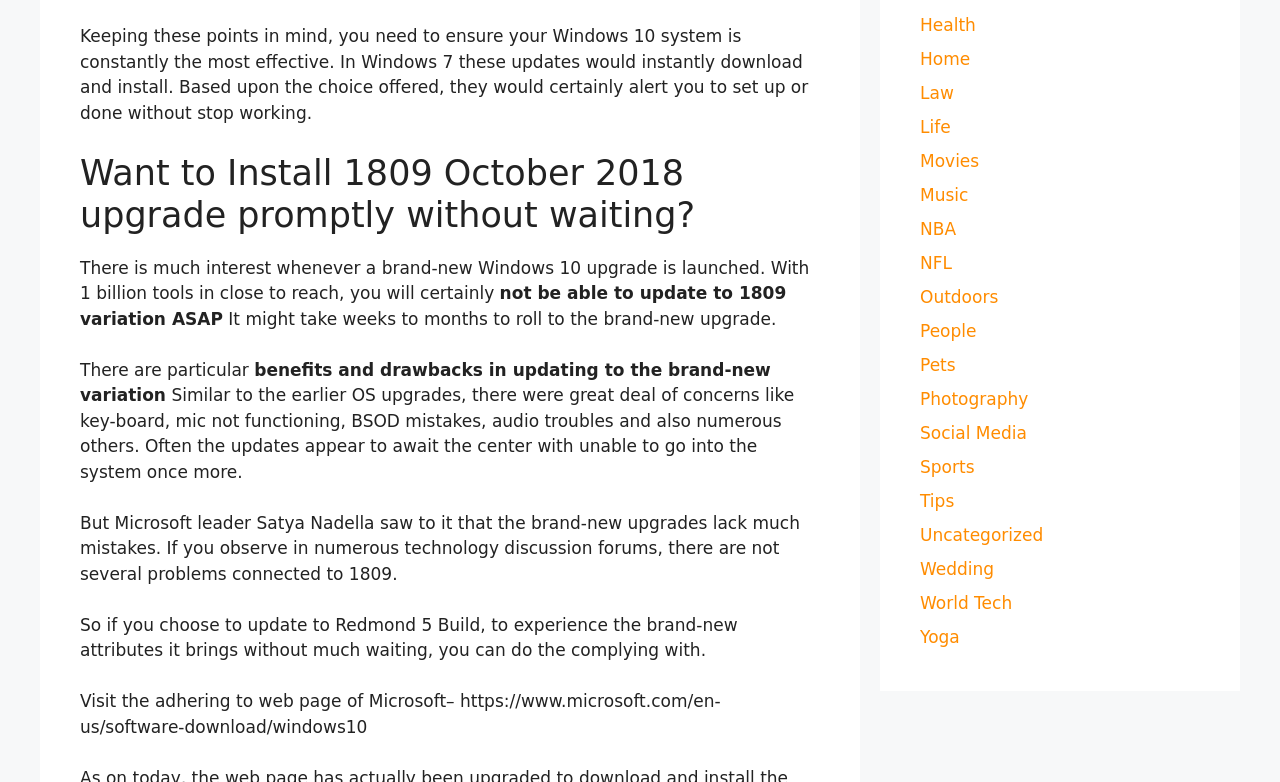What is the estimated time it may take to roll out the new update?
Based on the screenshot, provide your answer in one word or phrase.

weeks to months